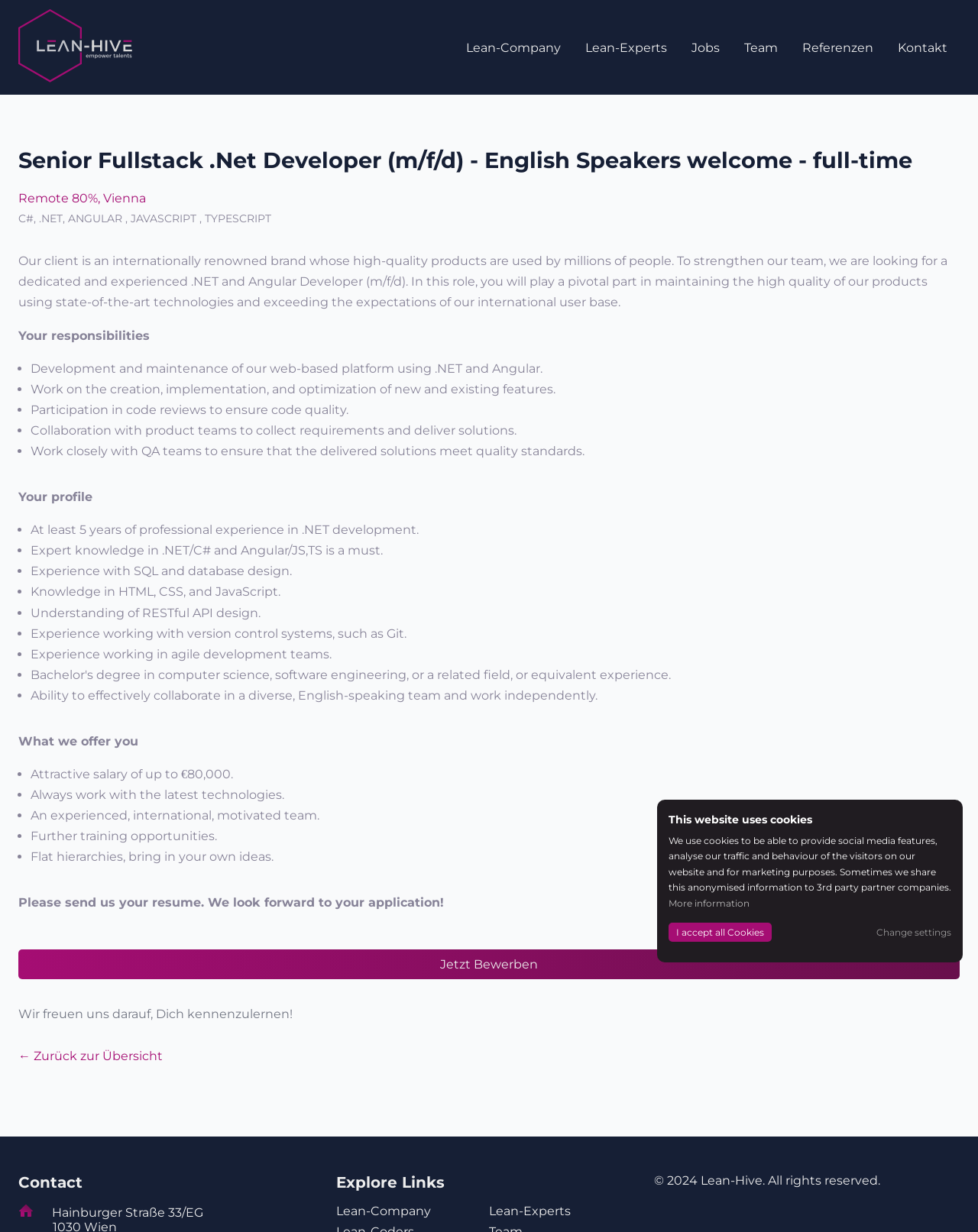Find the bounding box coordinates of the clickable area that will achieve the following instruction: "Click the 'Lean-Hive Full Logo' link".

[0.019, 0.058, 0.135, 0.069]